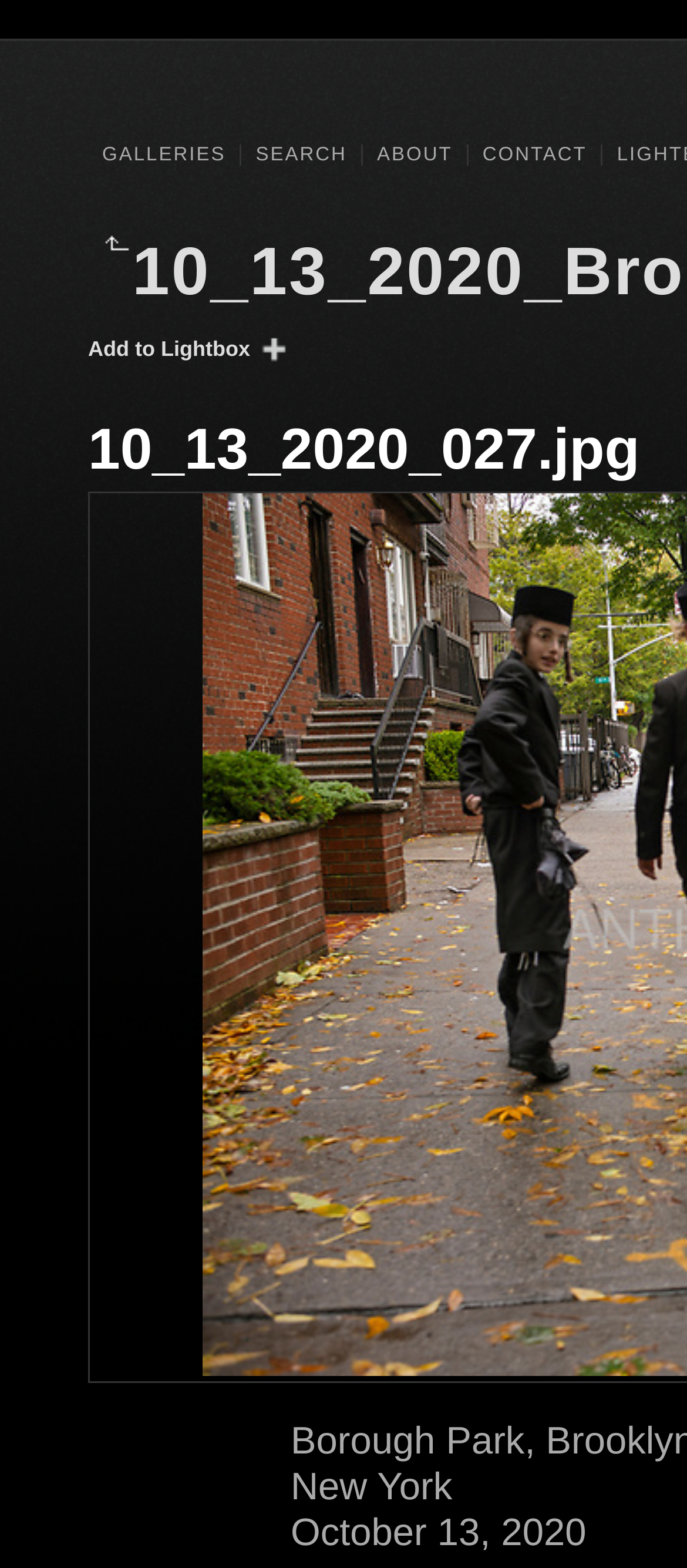How many columns are in the navigation menu?
Using the image as a reference, give an elaborate response to the question.

I examined the bounding box coordinates of the navigation links and found that they are aligned vertically, indicating that they are in a single column.